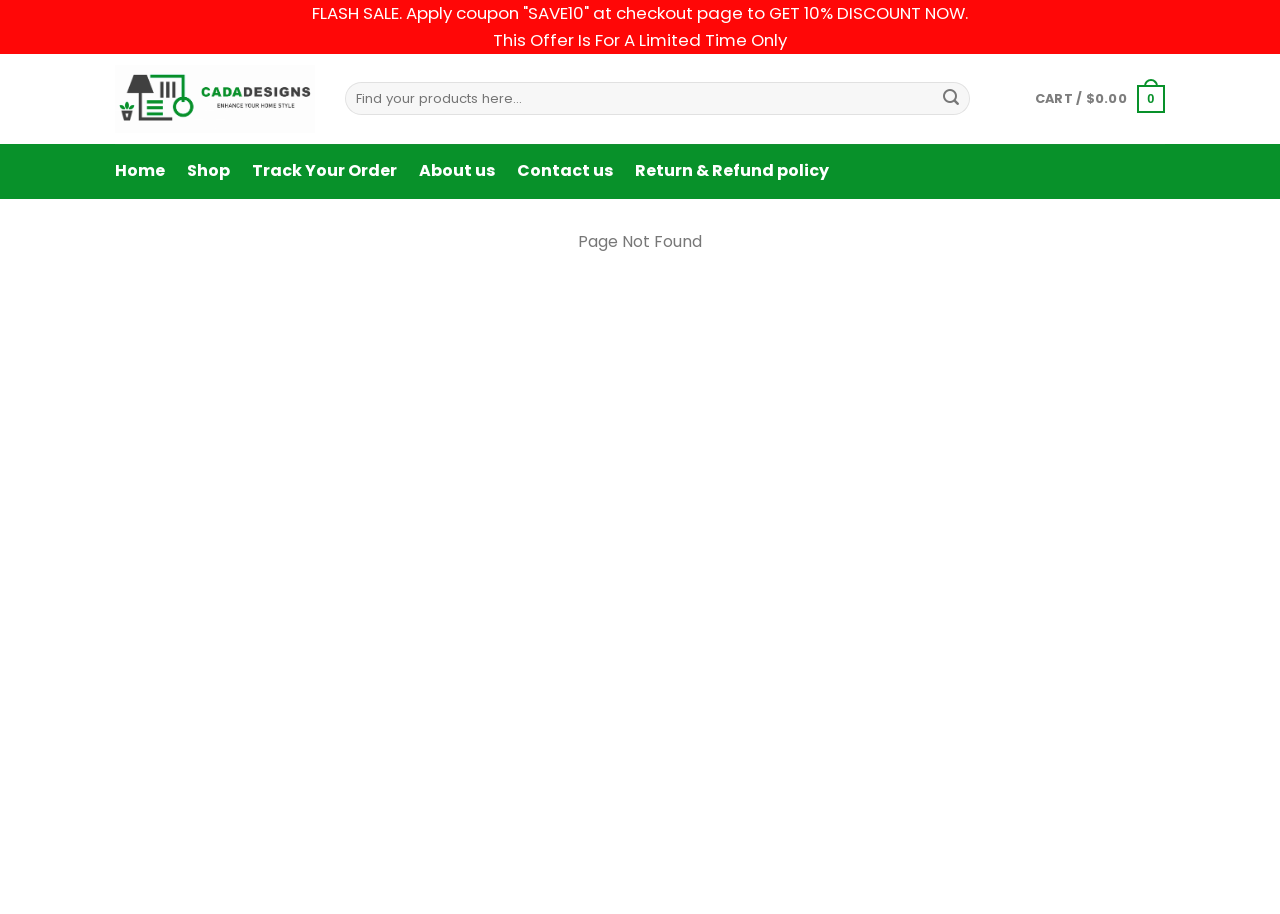What is the type of product being sold?
Examine the screenshot and reply with a single word or phrase.

Tank Top